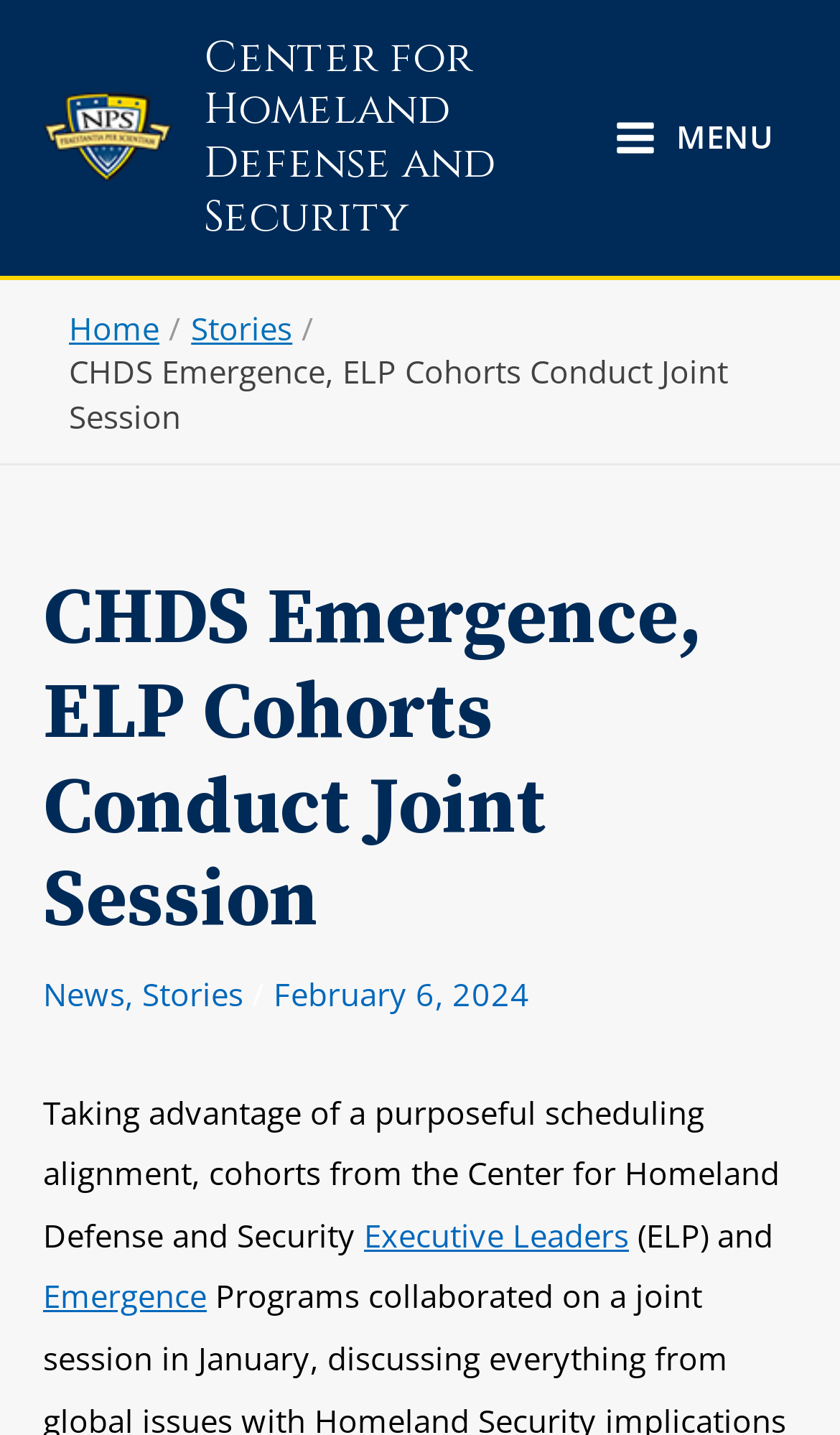Provide the bounding box coordinates of the section that needs to be clicked to accomplish the following instruction: "go to Home."

[0.082, 0.213, 0.19, 0.243]